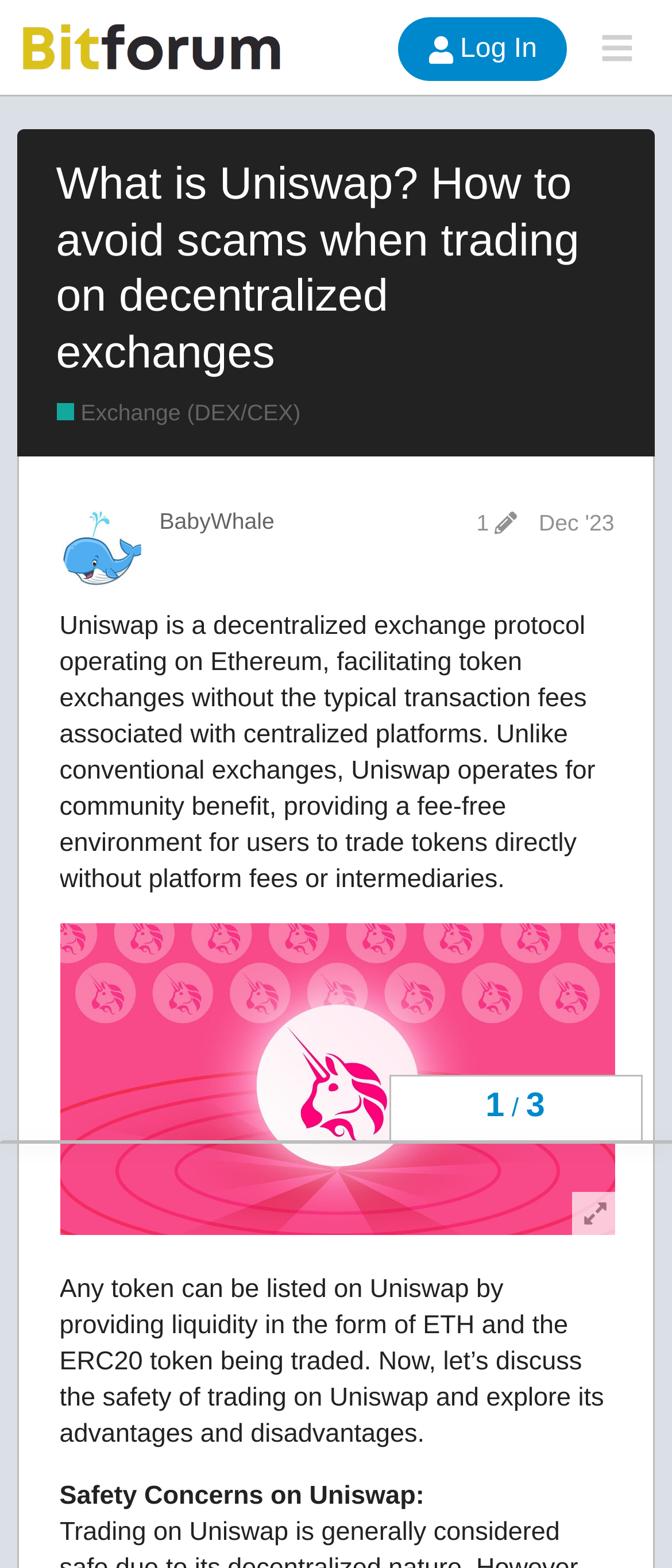Locate the bounding box coordinates of the element to click to perform the following action: 'Click the 'Log In' button'. The coordinates should be given as four float values between 0 and 1, in the form of [left, top, right, bottom].

[0.592, 0.011, 0.843, 0.052]